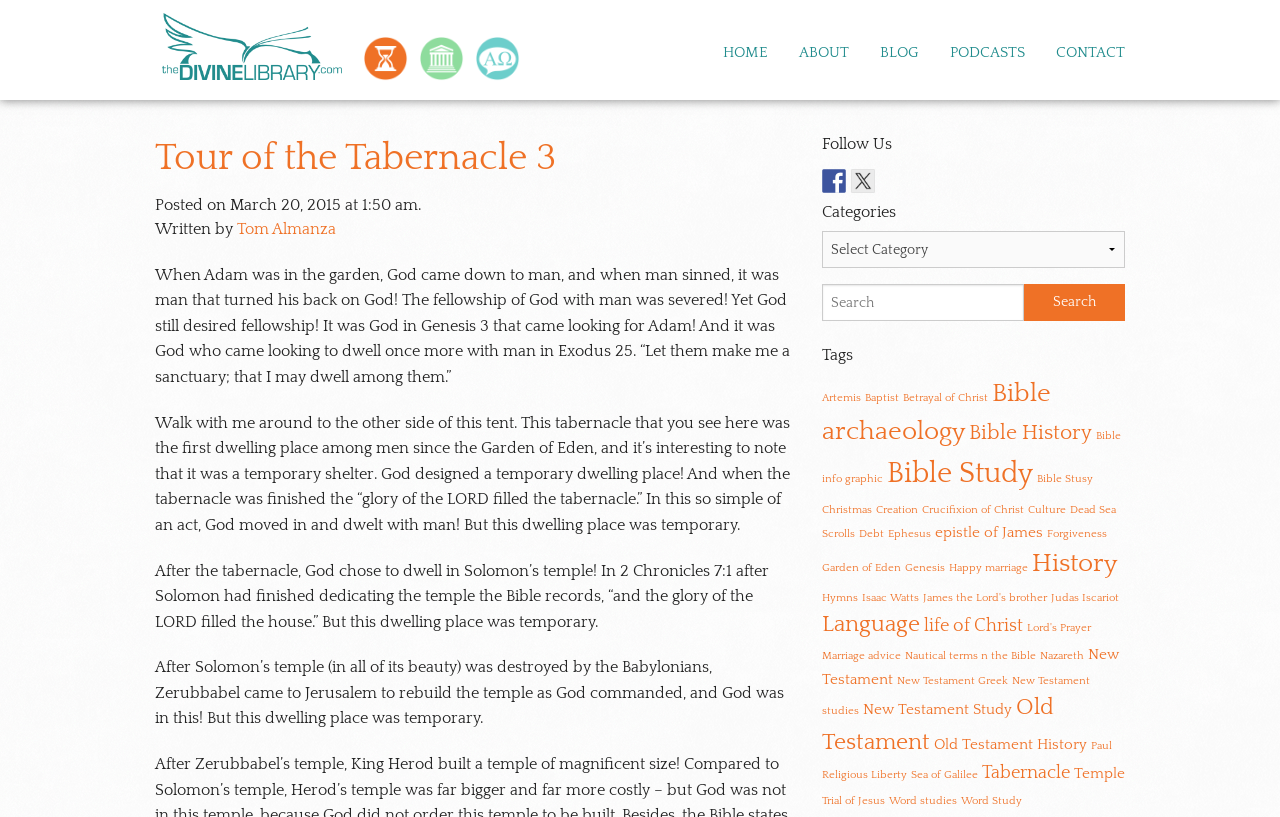Give a concise answer using only one word or phrase for this question:
What is the name of the author of the post 'Tour of the Tabernacle 3'?

Tom Almanza